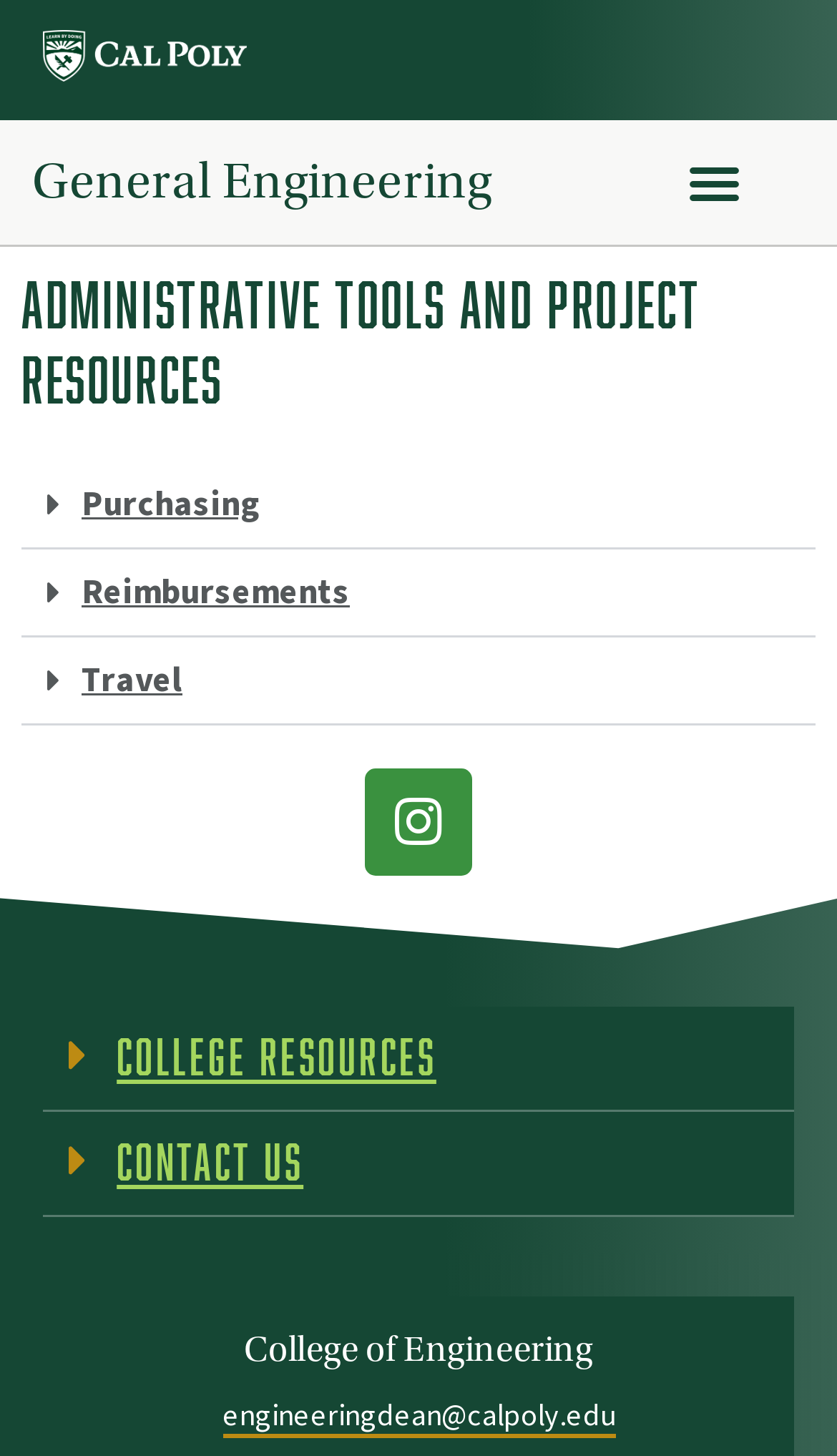Locate the bounding box coordinates of the UI element described by: "Reimbursements". Provide the coordinates as four float numbers between 0 and 1, formatted as [left, top, right, bottom].

[0.026, 0.377, 0.974, 0.437]